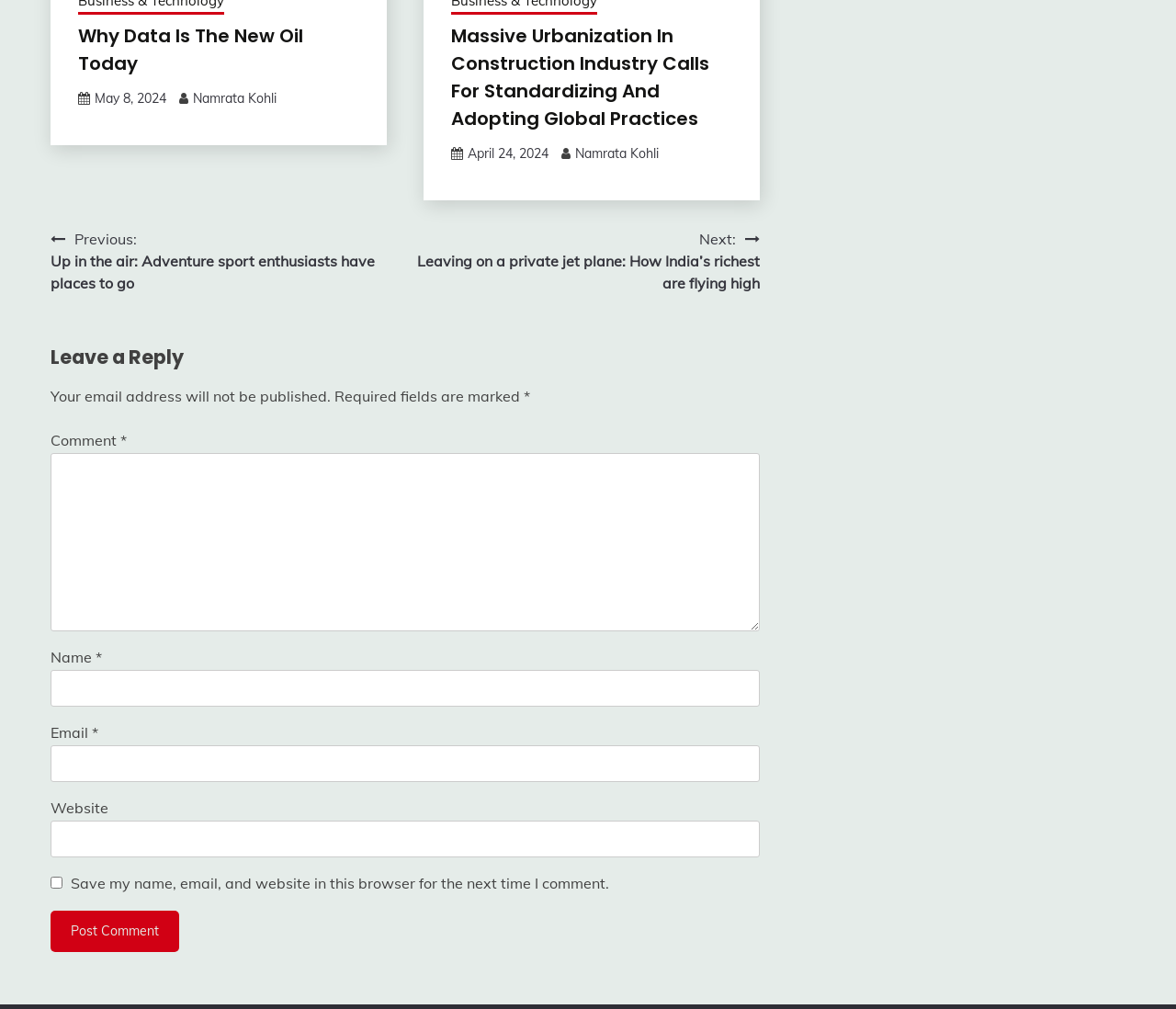Find and specify the bounding box coordinates that correspond to the clickable region for the instruction: "Enter a comment in the 'Comment *' field".

[0.043, 0.449, 0.646, 0.625]